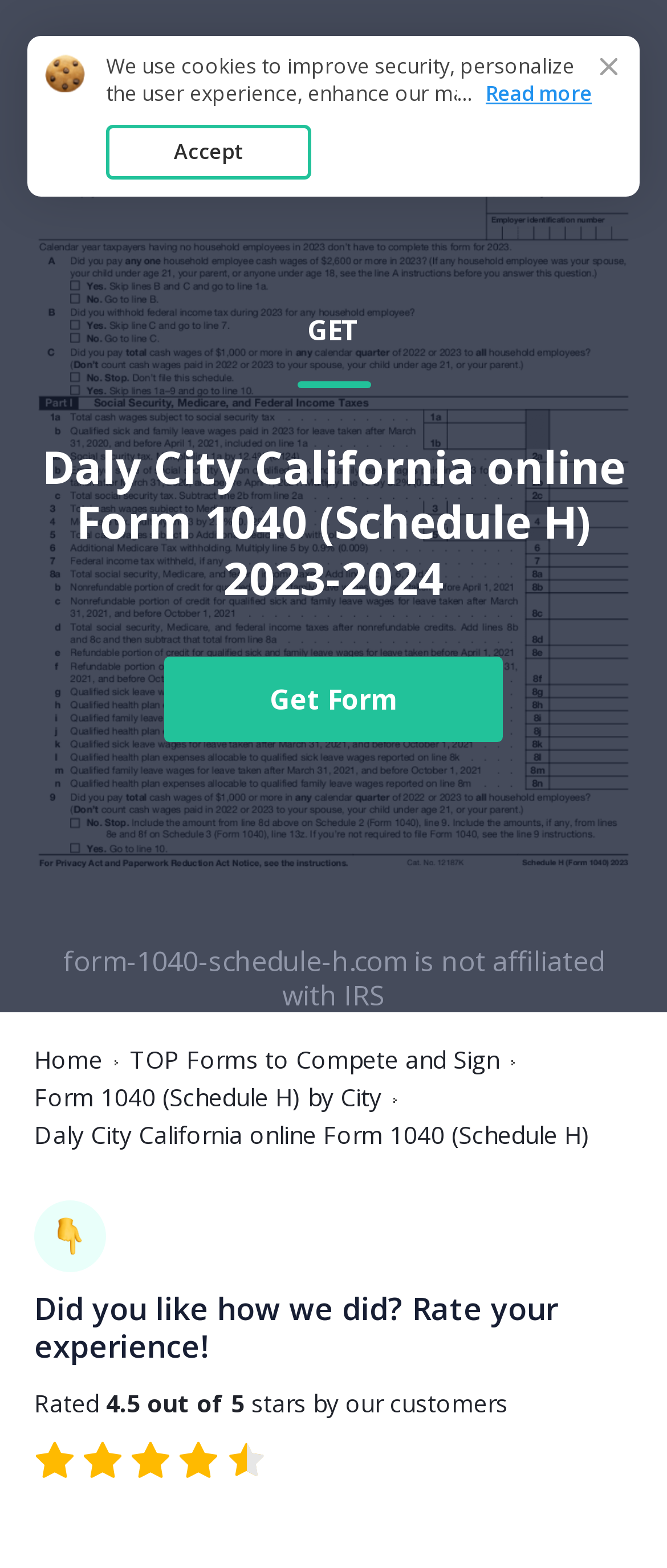Respond with a single word or short phrase to the following question: 
What is the rating of this webpage by its customers?

4.5 out of 5 stars